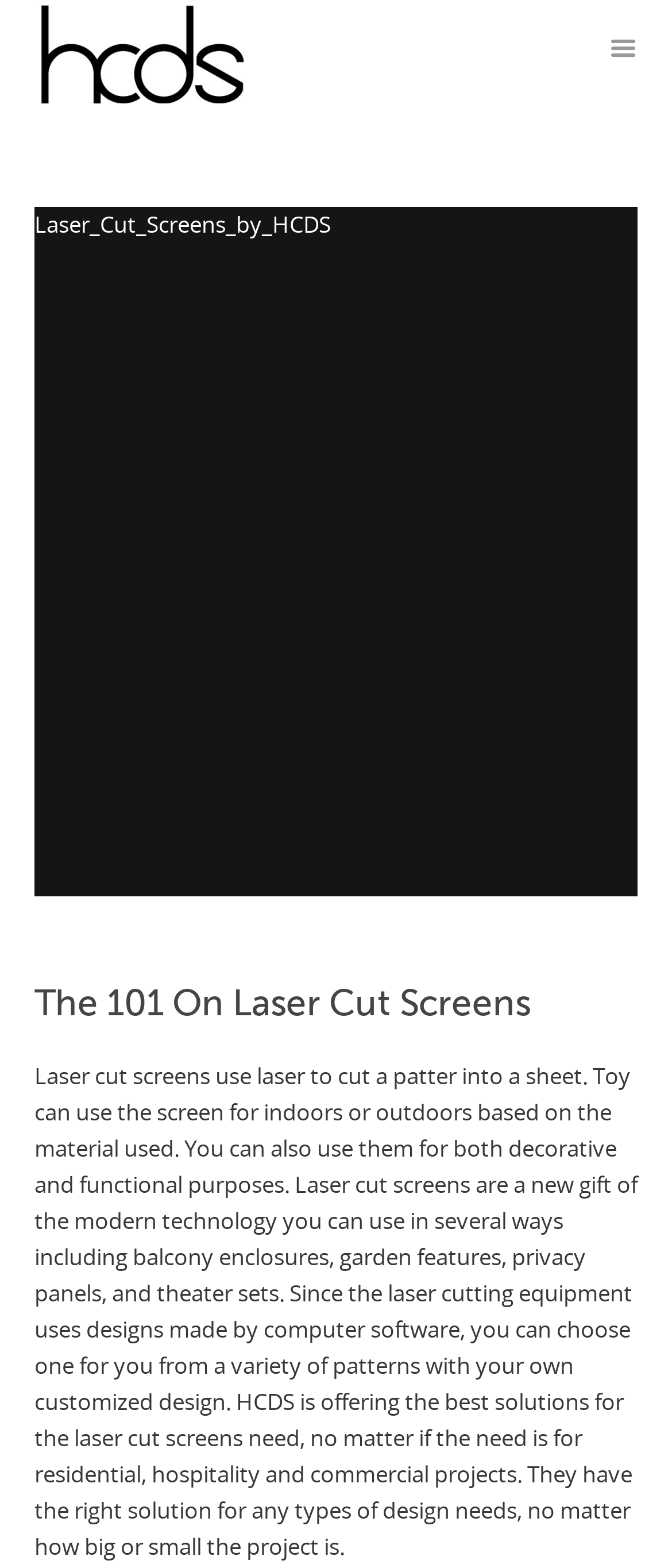Answer the question below using just one word or a short phrase: 
Can laser cut screens be customized?

Yes